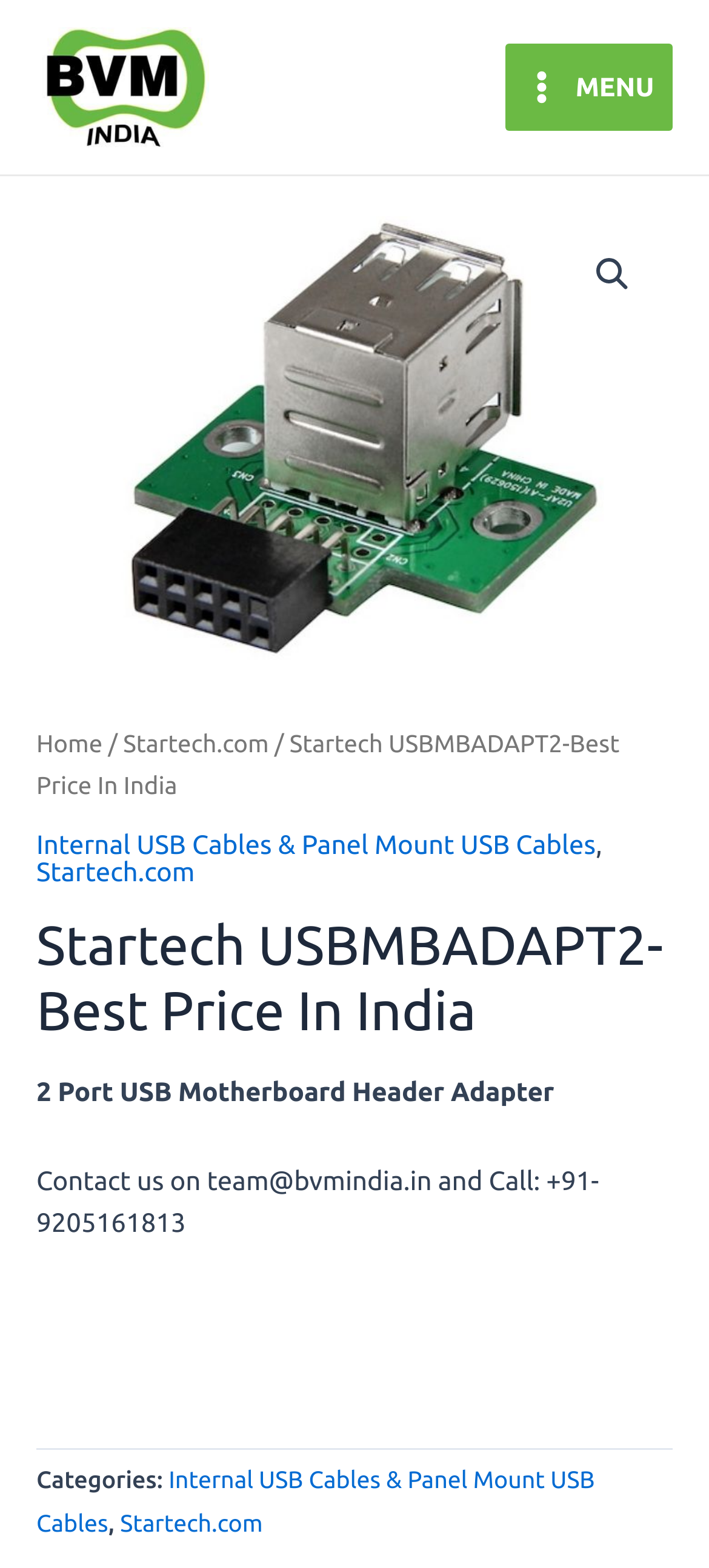Using the elements shown in the image, answer the question comprehensively: What is the product being sold?

The product being sold is mentioned in the main heading of the webpage, which is 'Startech USBMBADAPT2-Best Price In India'. This heading is located near the top of the webpage.